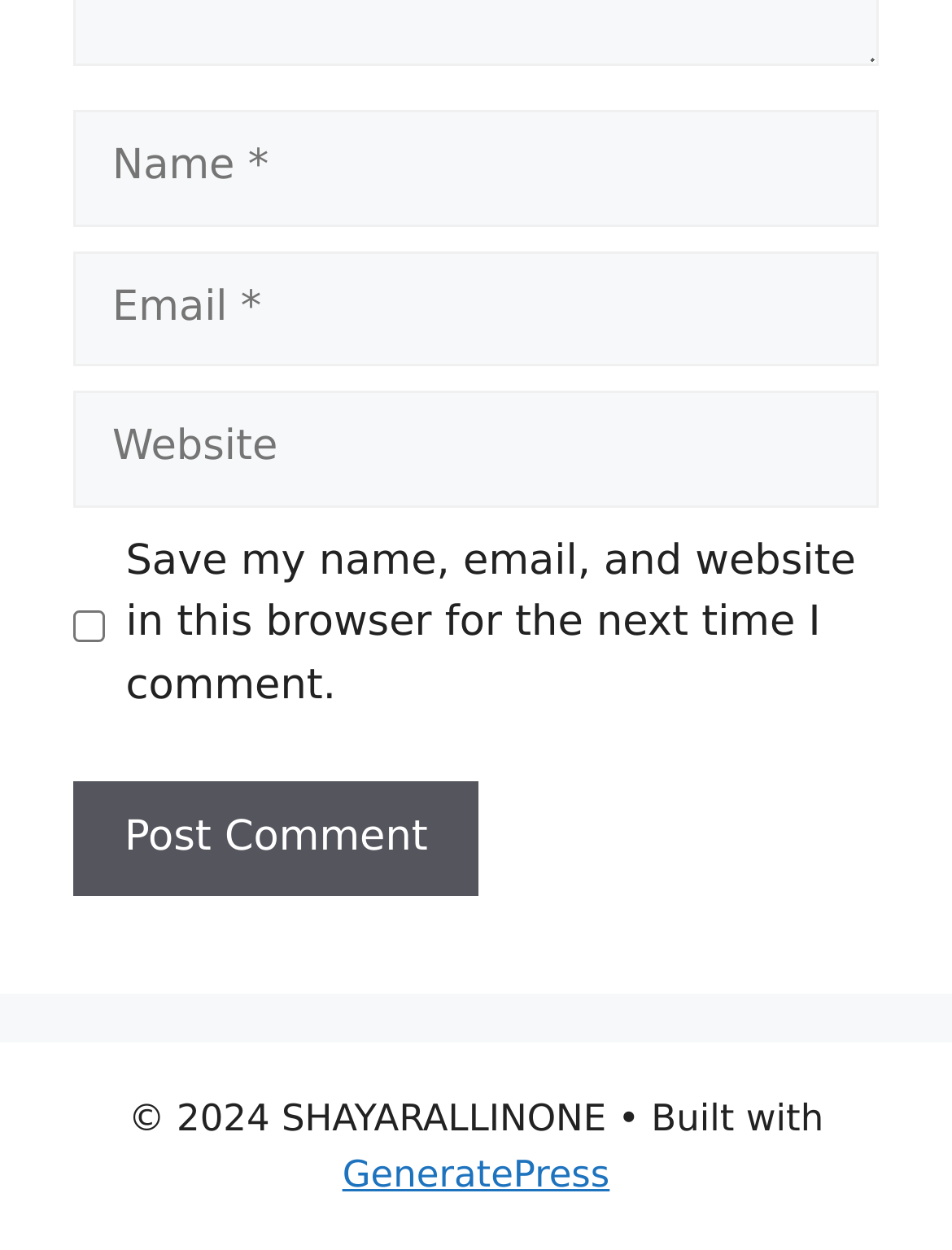What is the purpose of the button at the bottom?
Kindly offer a detailed explanation using the data available in the image.

The button at the bottom of the webpage has the text 'Post Comment' and is likely used to submit a comment or feedback to the webpage.